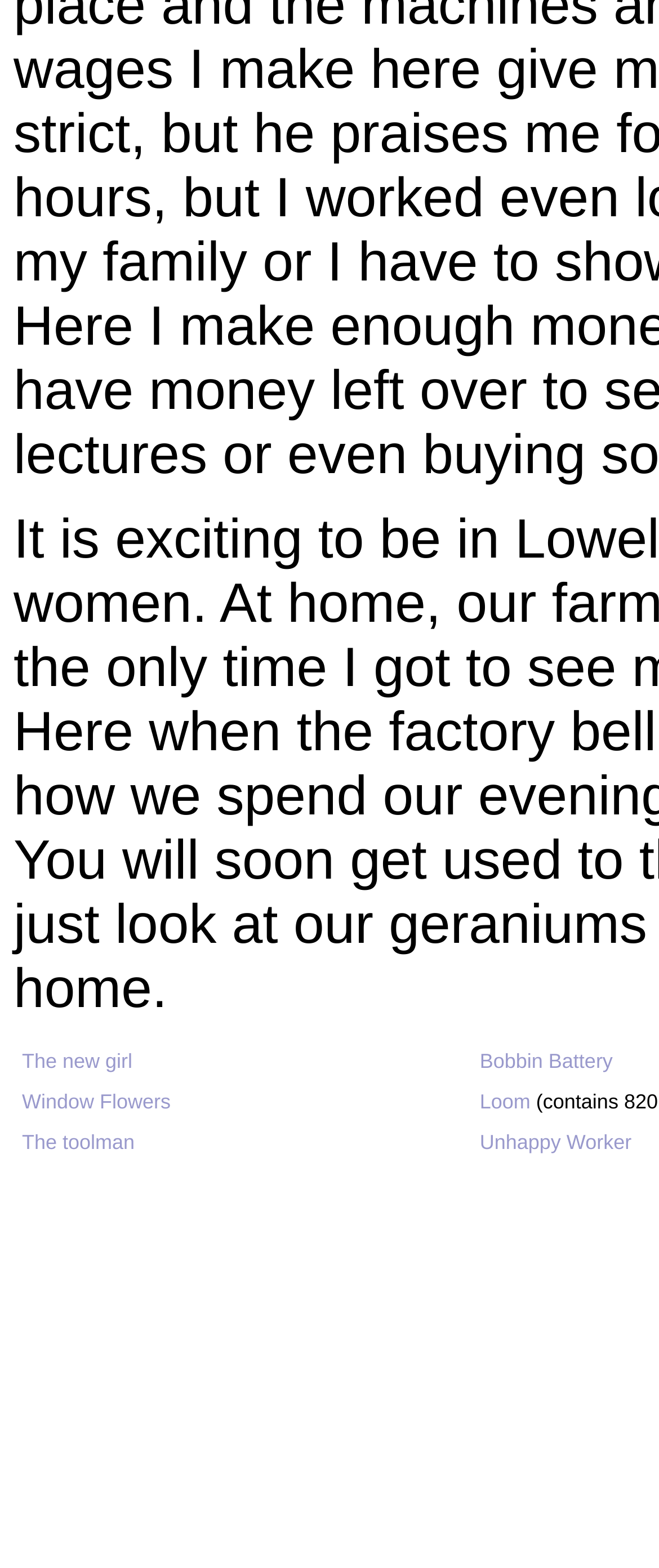Predict the bounding box for the UI component with the following description: "The toolman".

[0.033, 0.721, 0.204, 0.736]